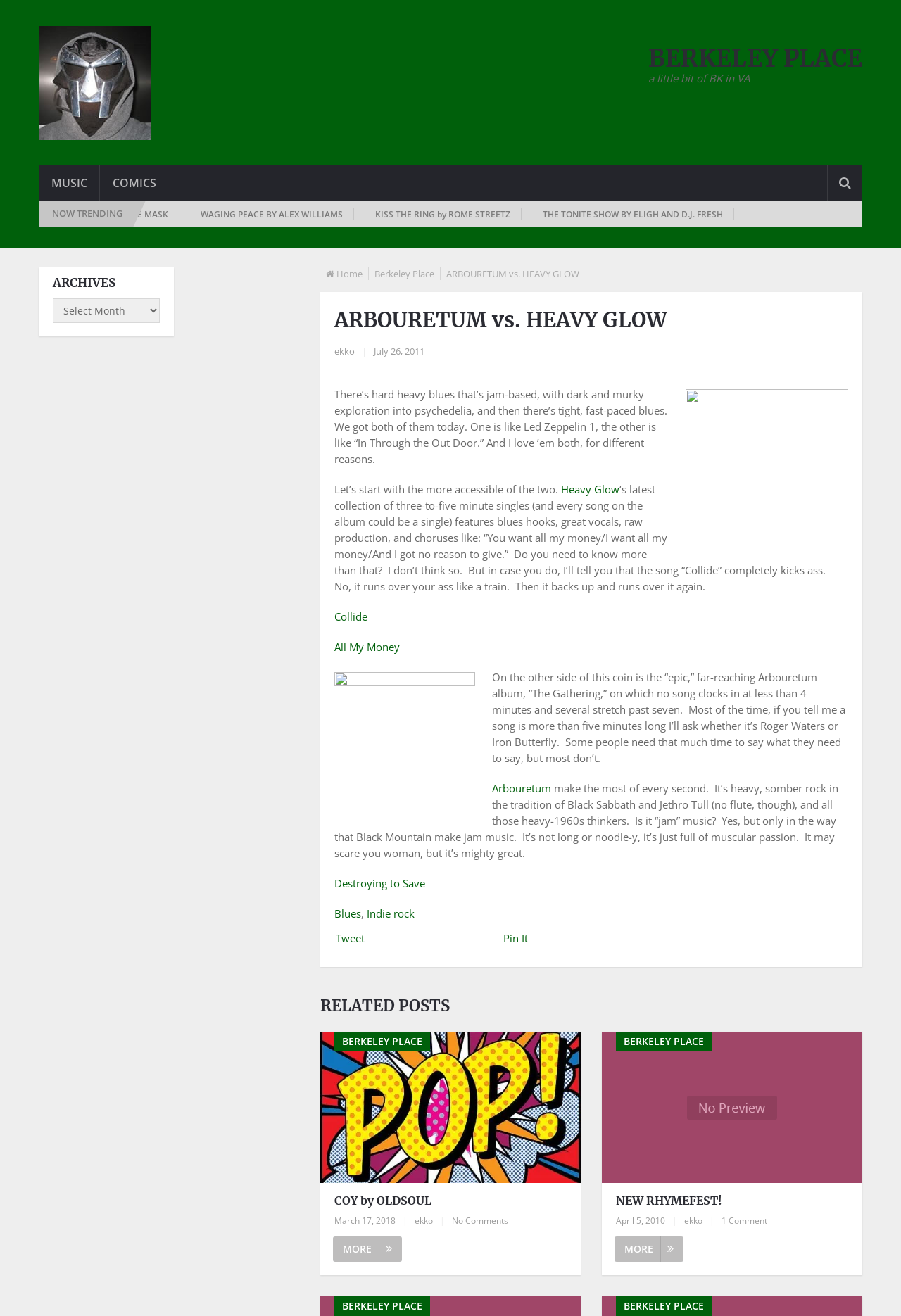How many albums are reviewed in the main article?
Give a detailed response to the question by analyzing the screenshot.

The main article reviews two albums, one by Heavy Glow and the other by Arbouretum. This can be inferred from the text content of the article, which discusses the two albums separately.